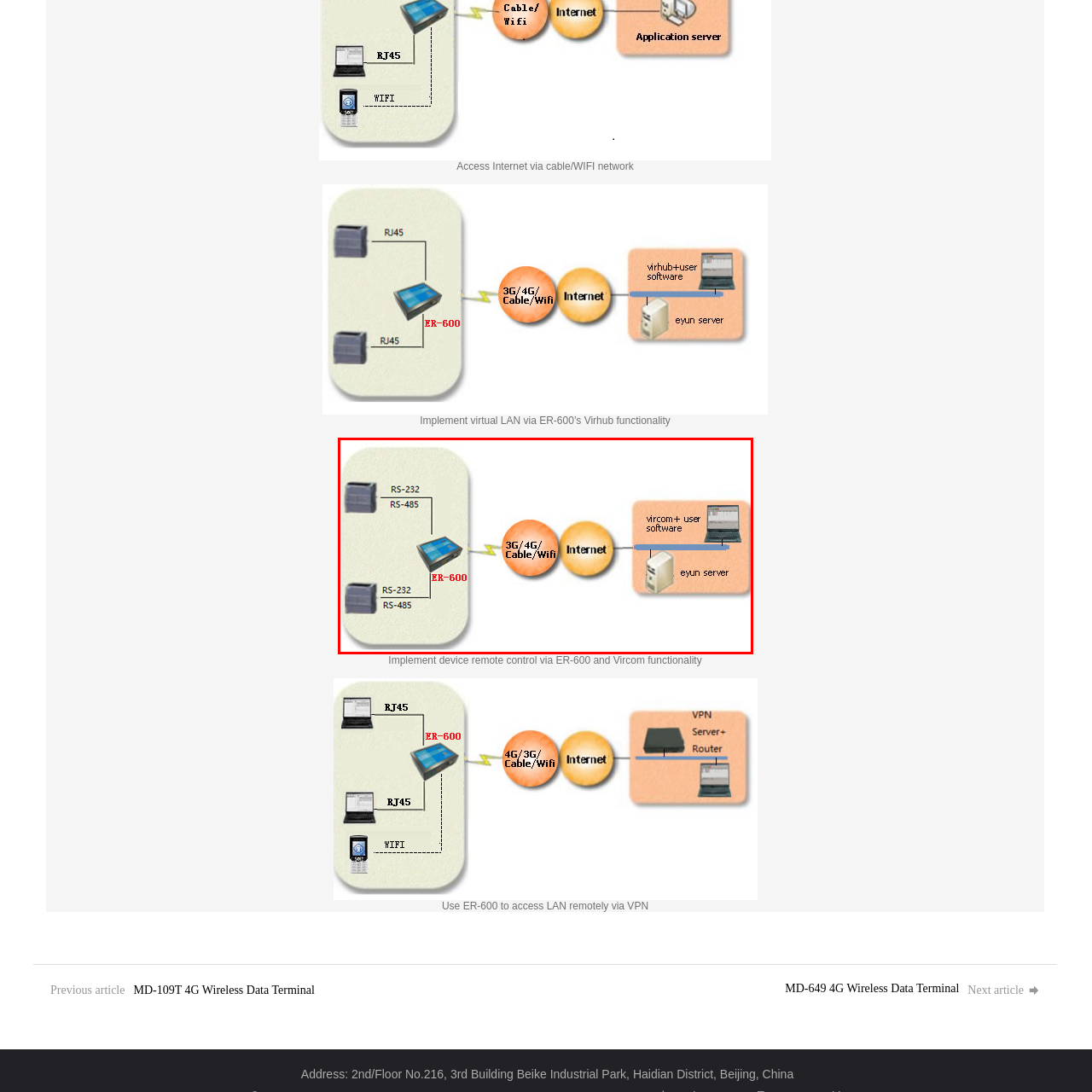Observe the image confined by the red frame and answer the question with a single word or phrase:
What software functionalities are connected to the ER-600?

Vircom + user software and Eyun server